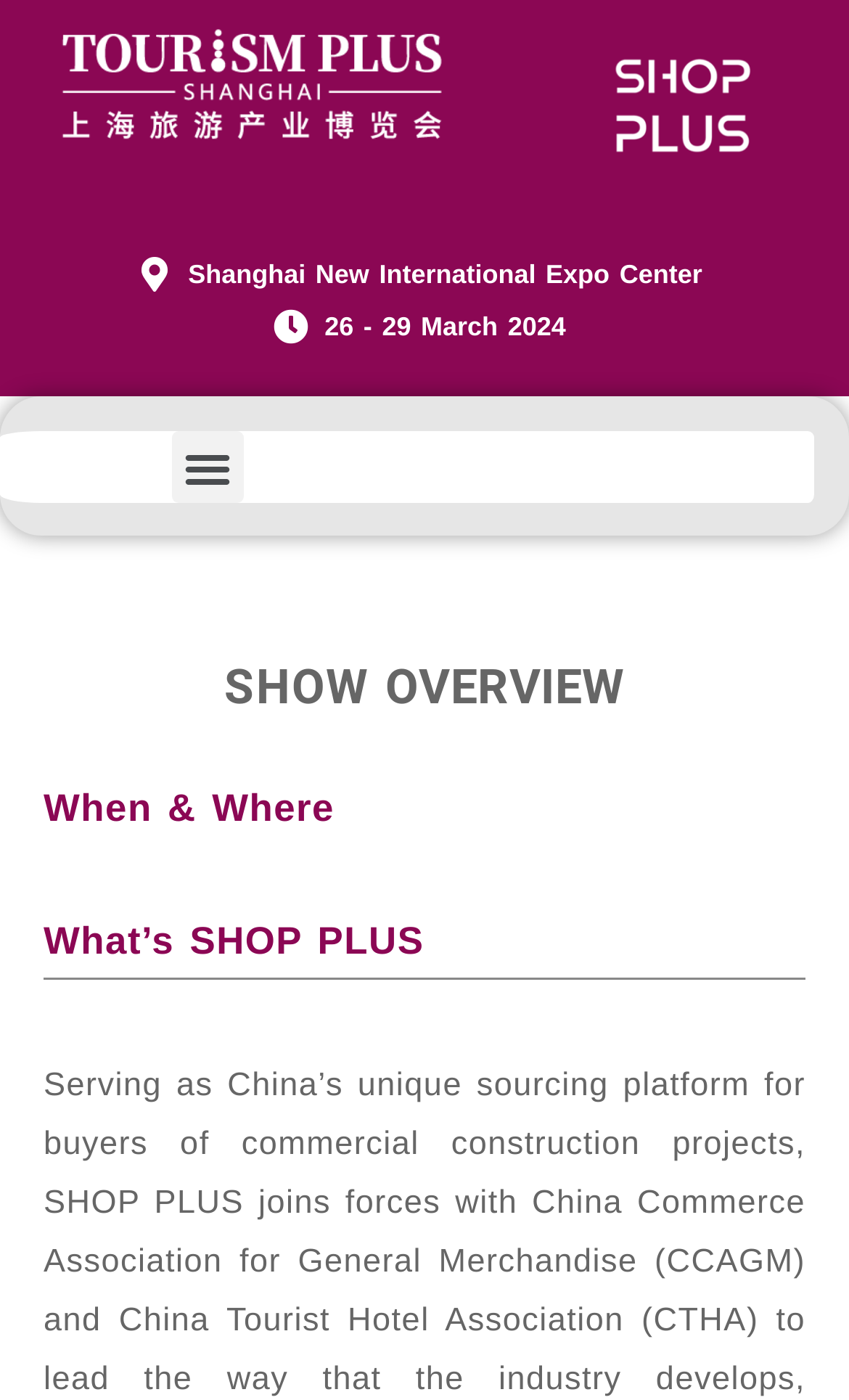Please respond in a single word or phrase: 
How many on-site events are scheduled?

100+